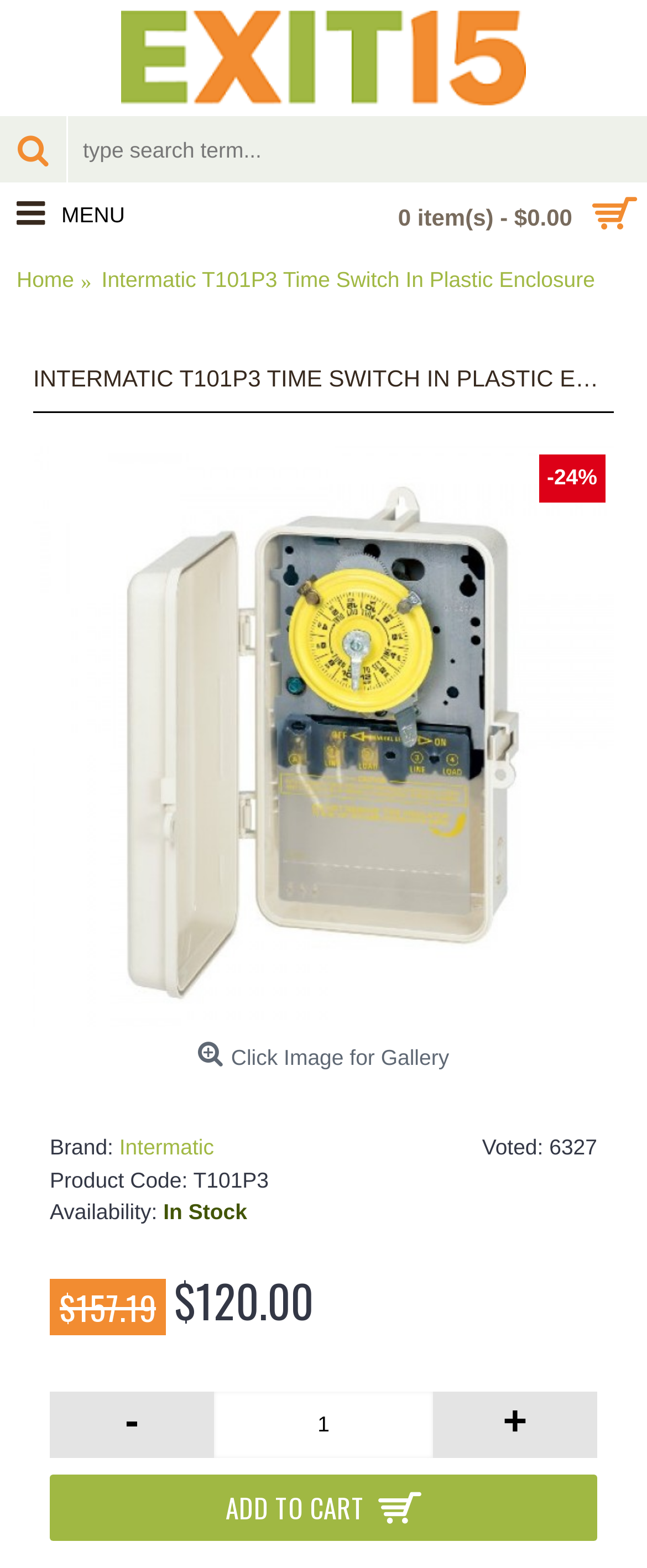What is the brand of the product?
Could you please answer the question thoroughly and with as much detail as possible?

I found the brand of the product by looking at the link element with the text 'Intermatic' and also the static text element with the text 'Brand:'.